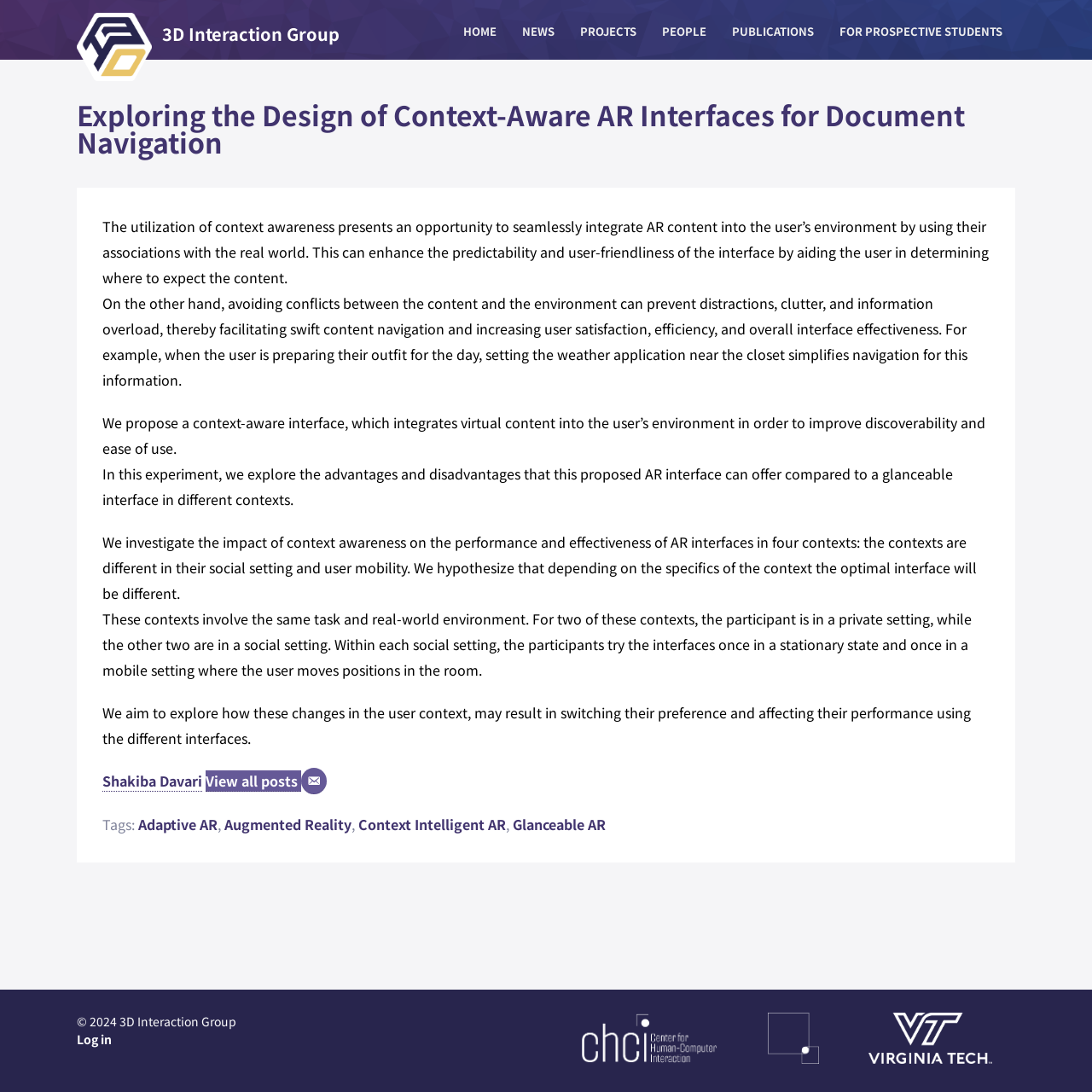Find the bounding box coordinates of the element to click in order to complete this instruction: "Explore the Adaptive AR tag". The bounding box coordinates must be four float numbers between 0 and 1, denoted as [left, top, right, bottom].

[0.127, 0.746, 0.199, 0.764]